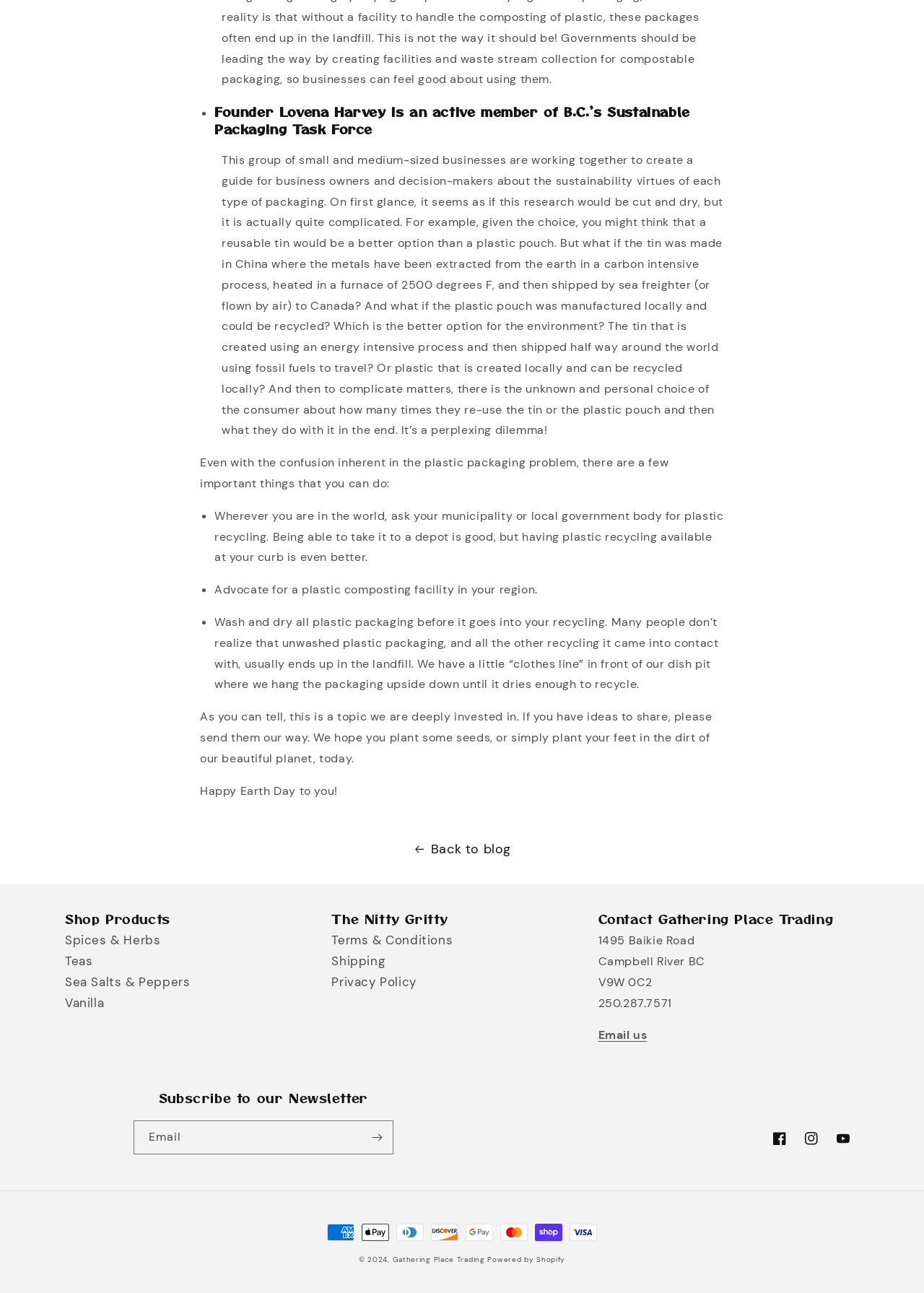Please analyze the image and give a detailed answer to the question:
What is the address of Gathering Place Trading?

The address of Gathering Place Trading is 1495 Baikie Road, Campbell River, BC, V9W 0C2, as mentioned in the contact information section of the webpage.